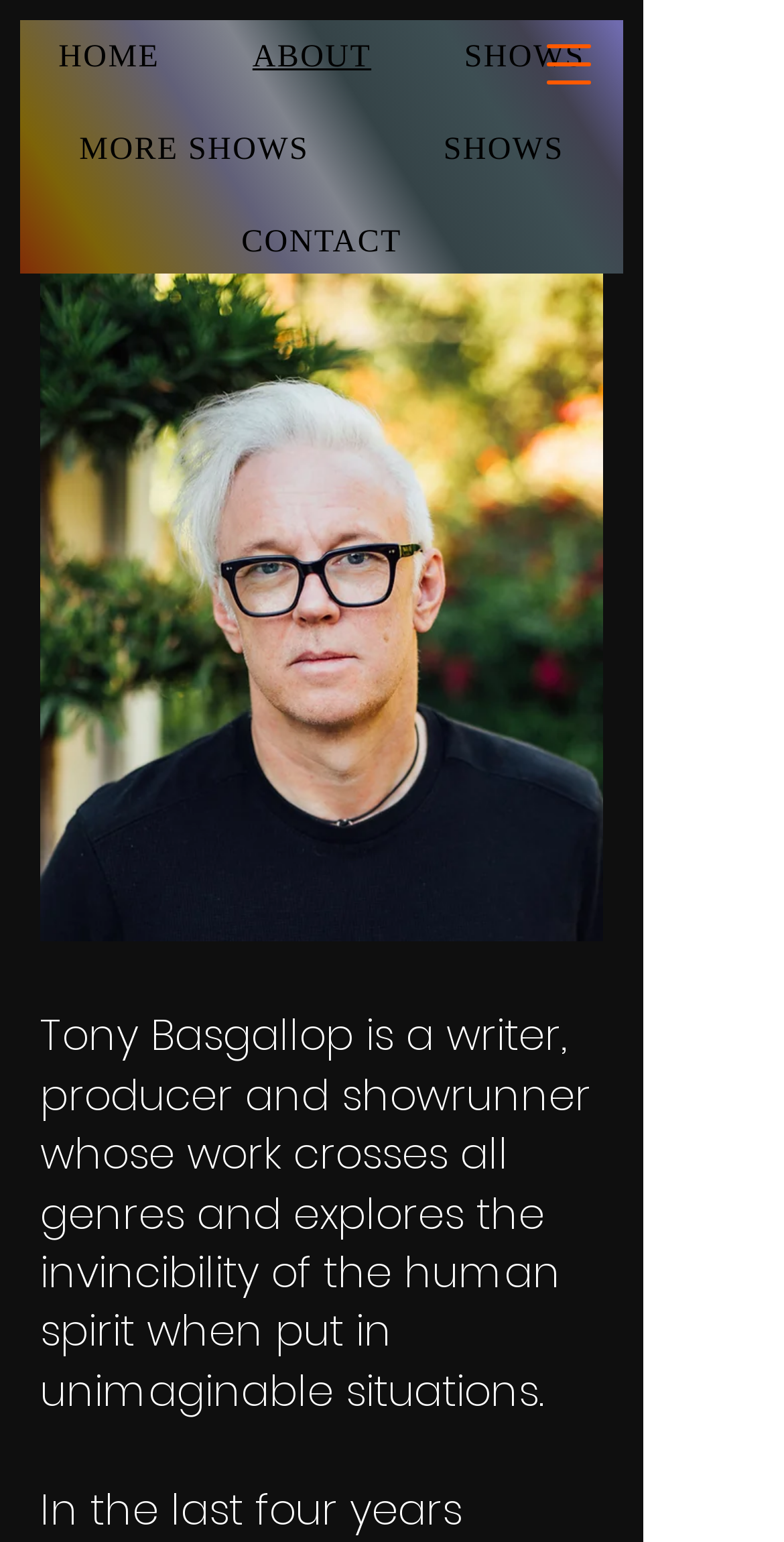Provide the bounding box coordinates for the UI element that is described as: "ABOUT".

[0.273, 0.013, 0.523, 0.063]